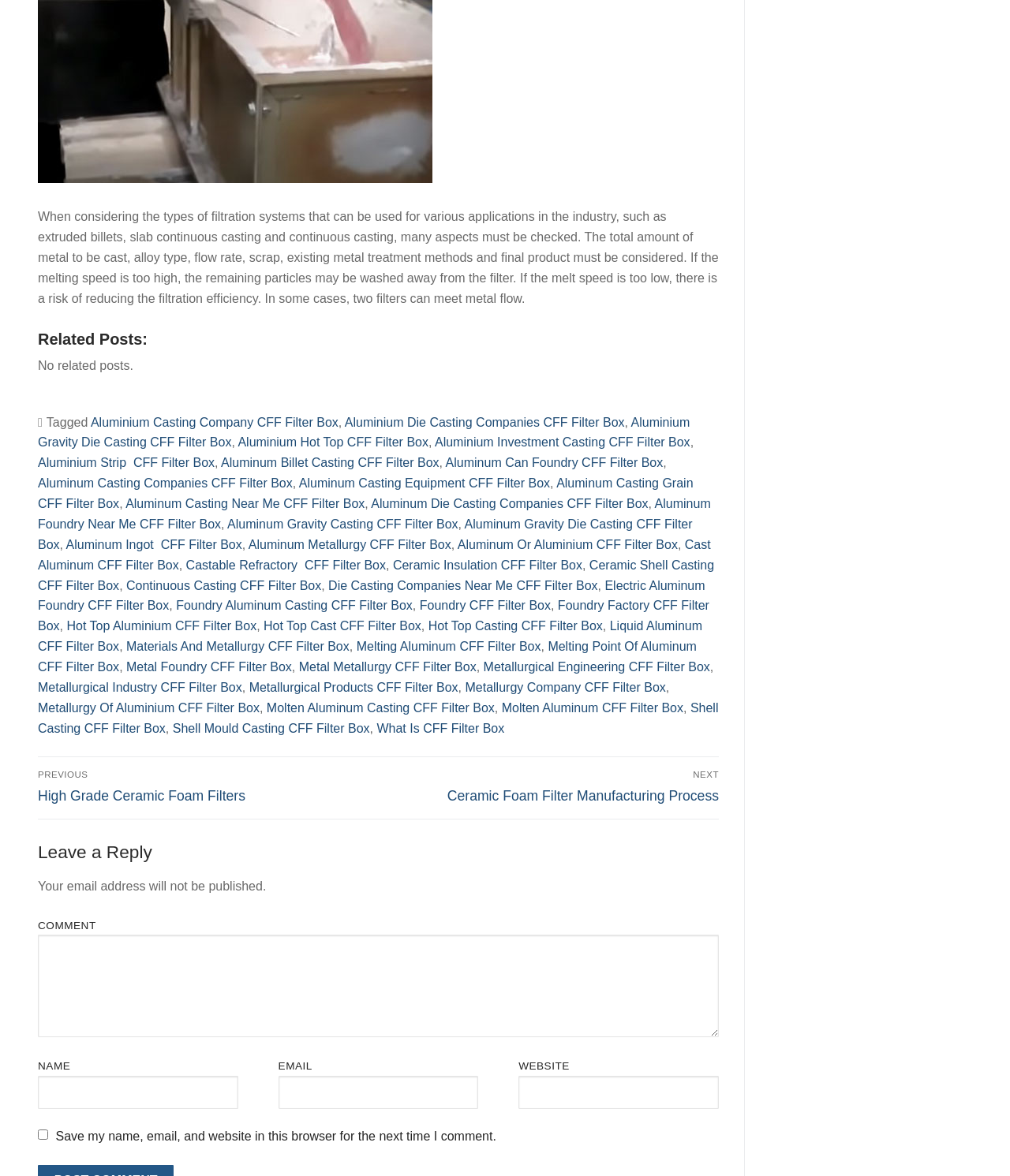Refer to the image and answer the question with as much detail as possible: What type of content is presented in the main body of the webpage?

The main body of the webpage appears to be a block of informational text that discusses various aspects of aluminum casting. The text is presented in a formal and informative tone, suggesting that the webpage is intended to educate or inform readers about the topic.